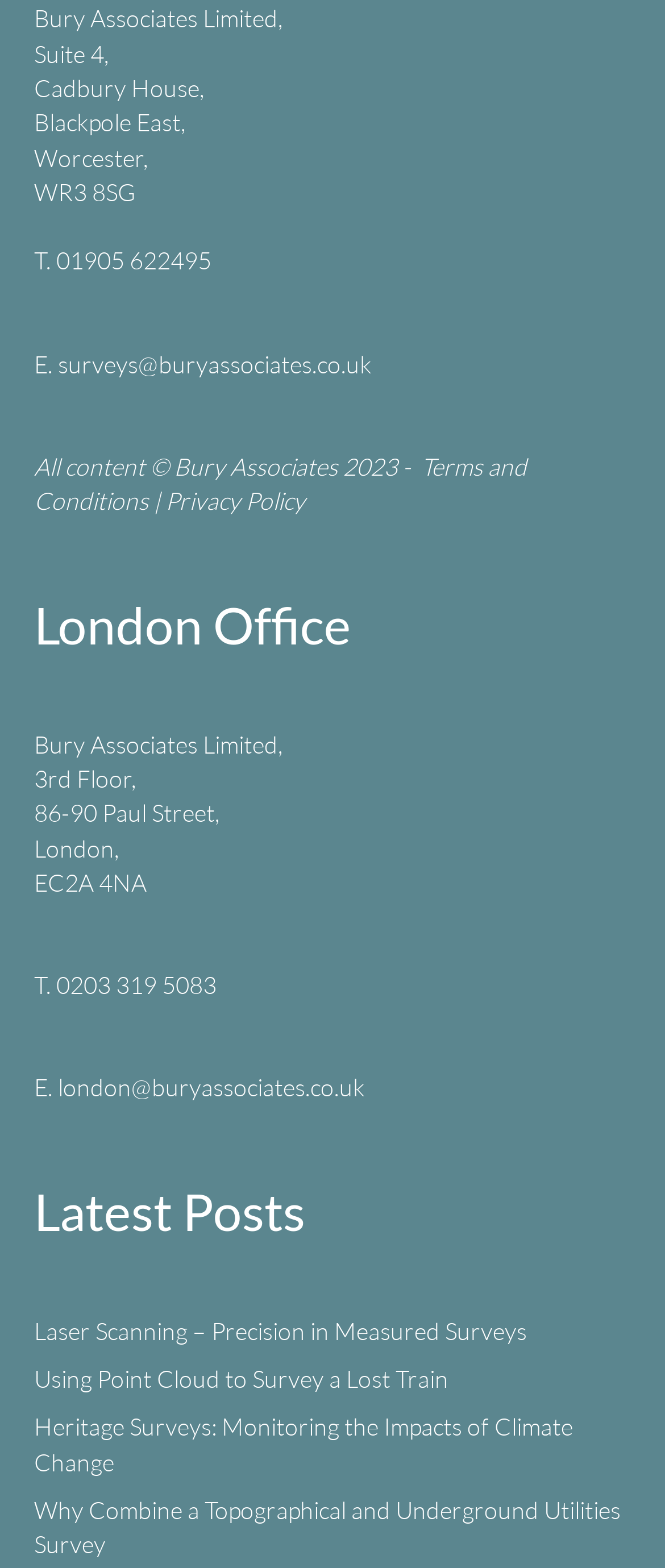What is the phone number for the London office?
Using the image provided, answer with just one word or phrase.

0203 319 5083